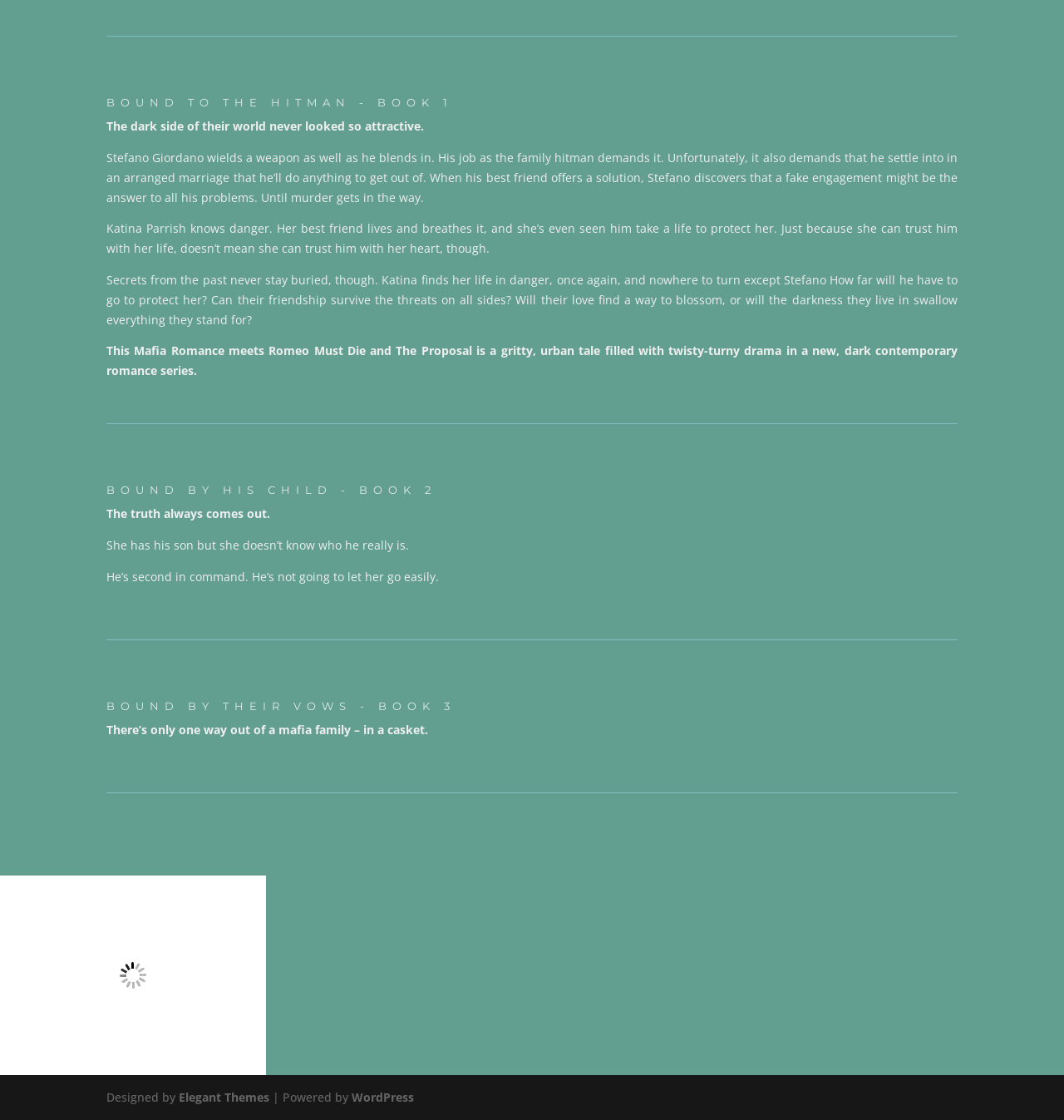Please answer the following question using a single word or phrase: 
What is the occupation of Stefano Giordano?

Family hitman